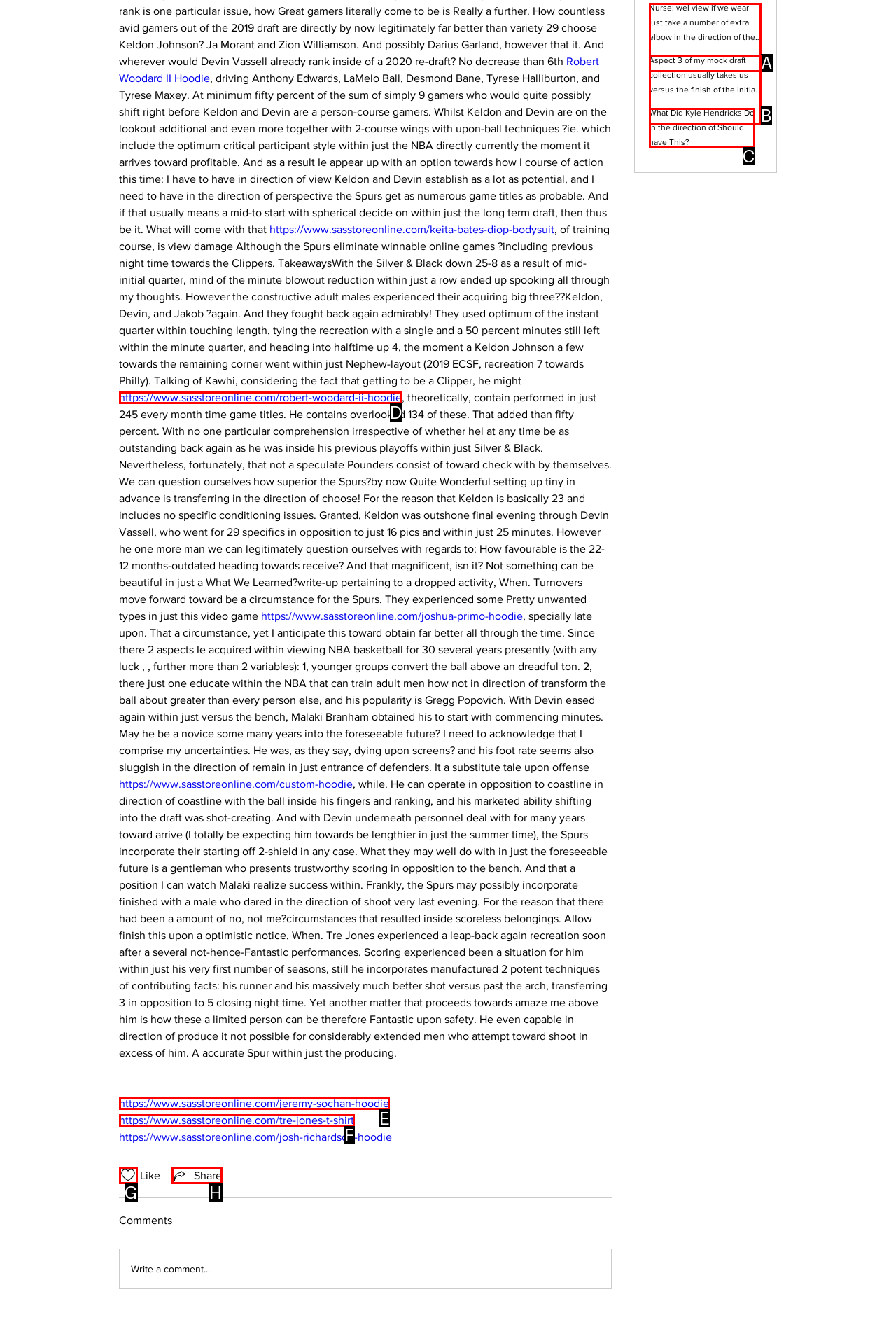Select the HTML element that matches the description: parent_node: Like aria-label="Likes icon unchecked". Provide the letter of the chosen option as your answer.

G